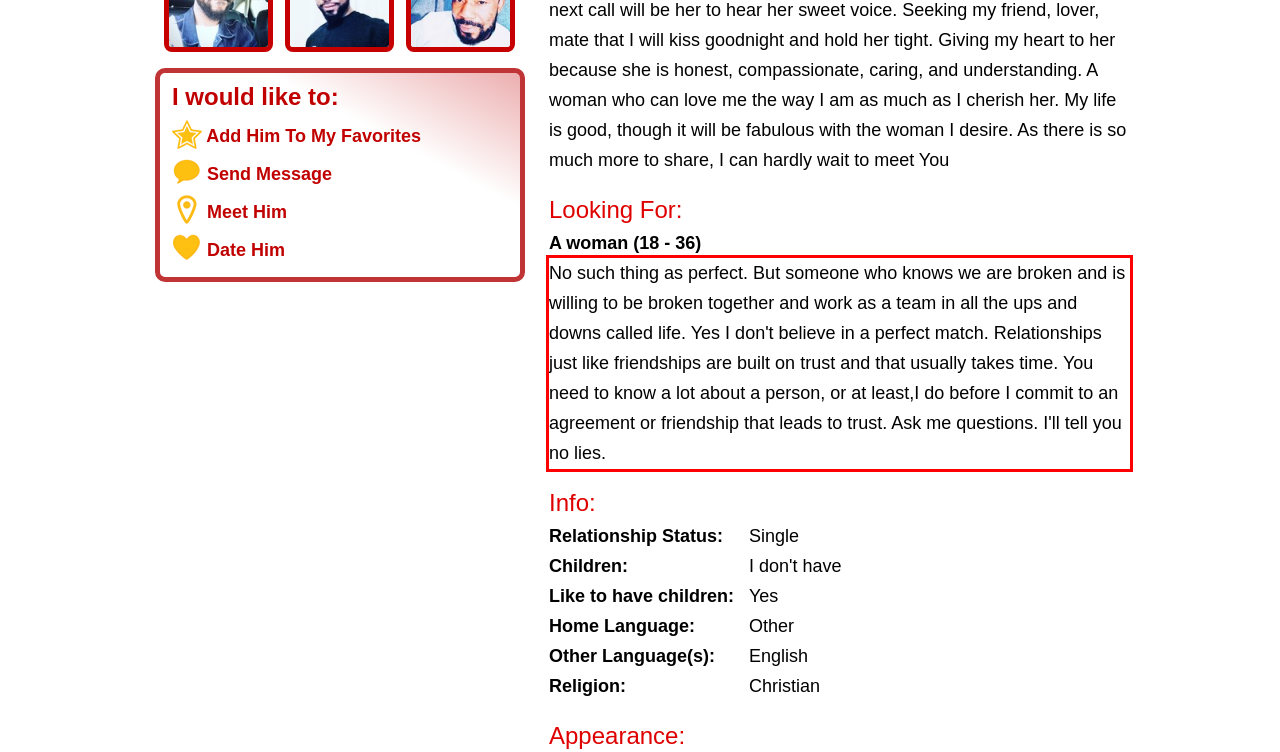Identify the text within the red bounding box on the webpage screenshot and generate the extracted text content.

No such thing as perfect. But someone who knows we are broken and is willing to be broken together and work as a team in all the ups and downs called life. Yes I don't believe in a perfect match. Relationships just like friendships are built on trust and that usually takes time. You need to know a lot about a person, or at least,I do before I commit to an agreement or friendship that leads to trust. Ask me questions. I'll tell you no lies.